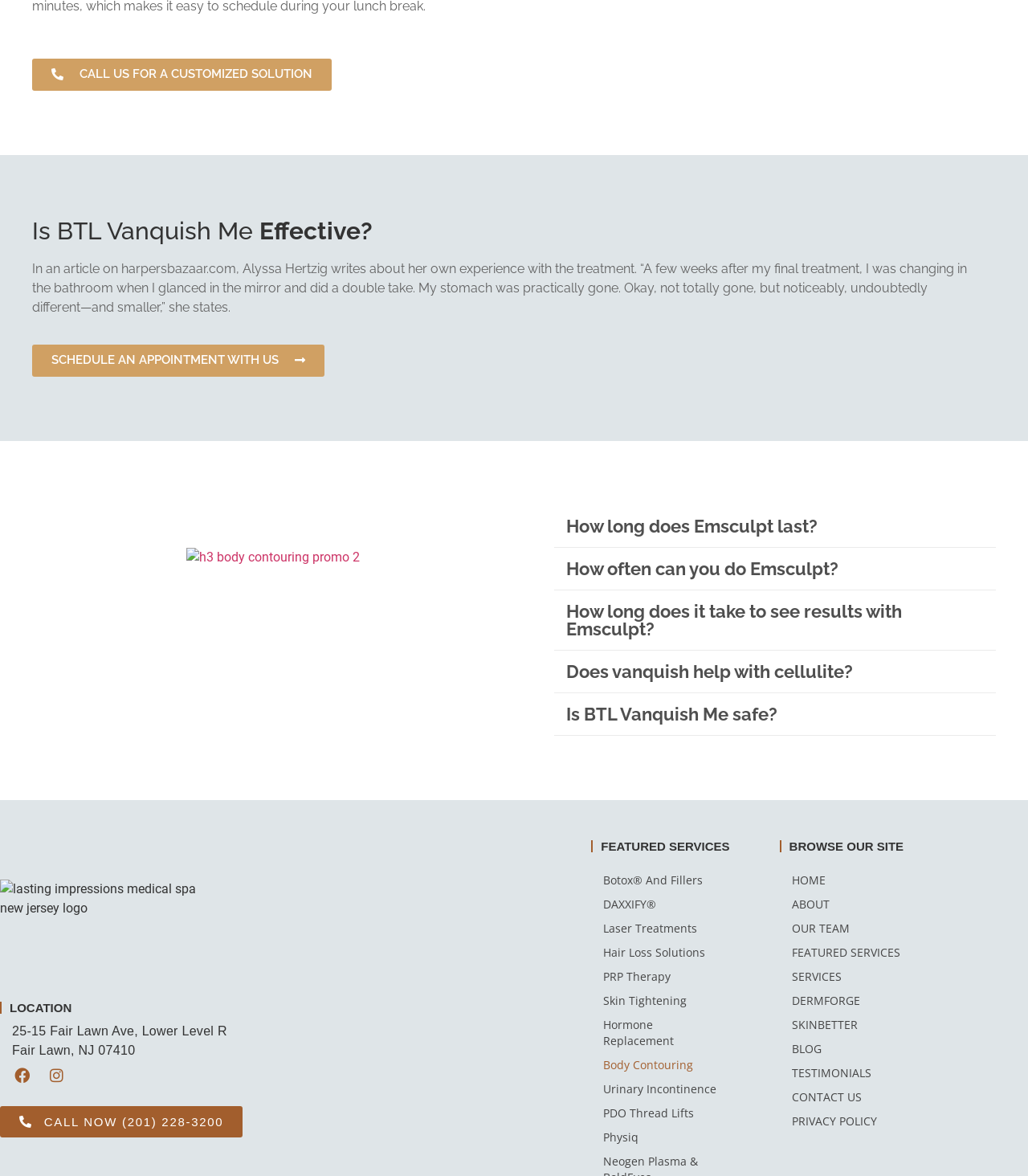Please locate the clickable area by providing the bounding box coordinates to follow this instruction: "Browse the 'Body Contouring' service".

[0.571, 0.896, 0.719, 0.916]